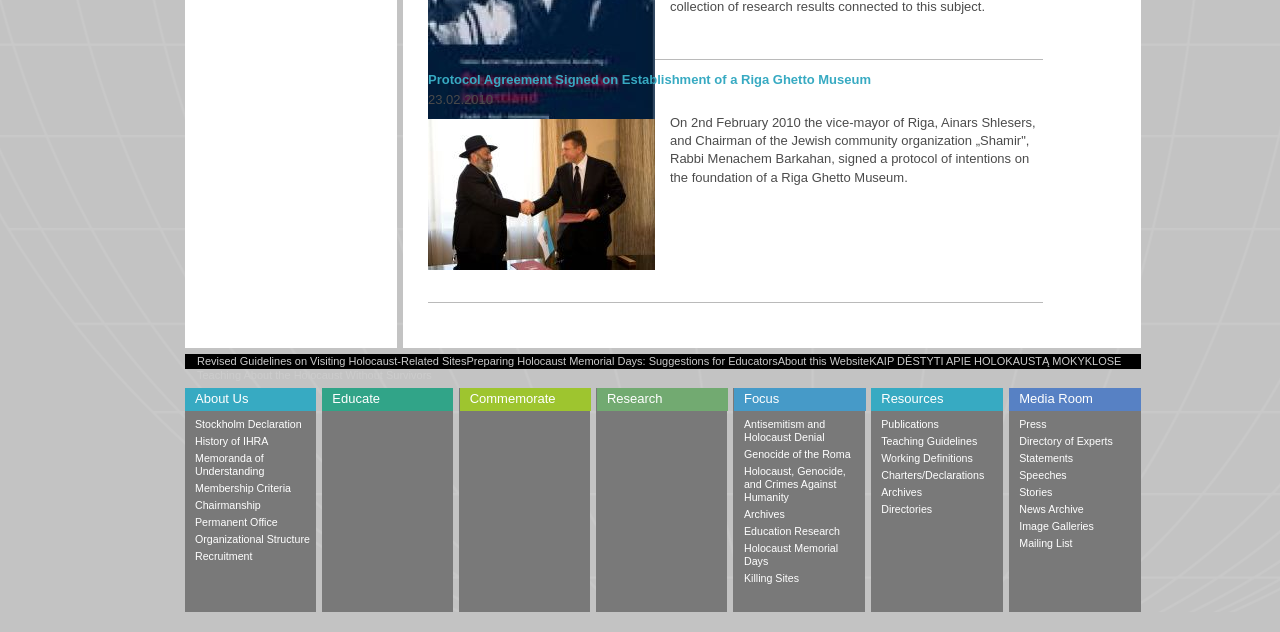Determine the bounding box coordinates for the HTML element described here: "Genocide of the Roma".

[0.578, 0.708, 0.676, 0.729]